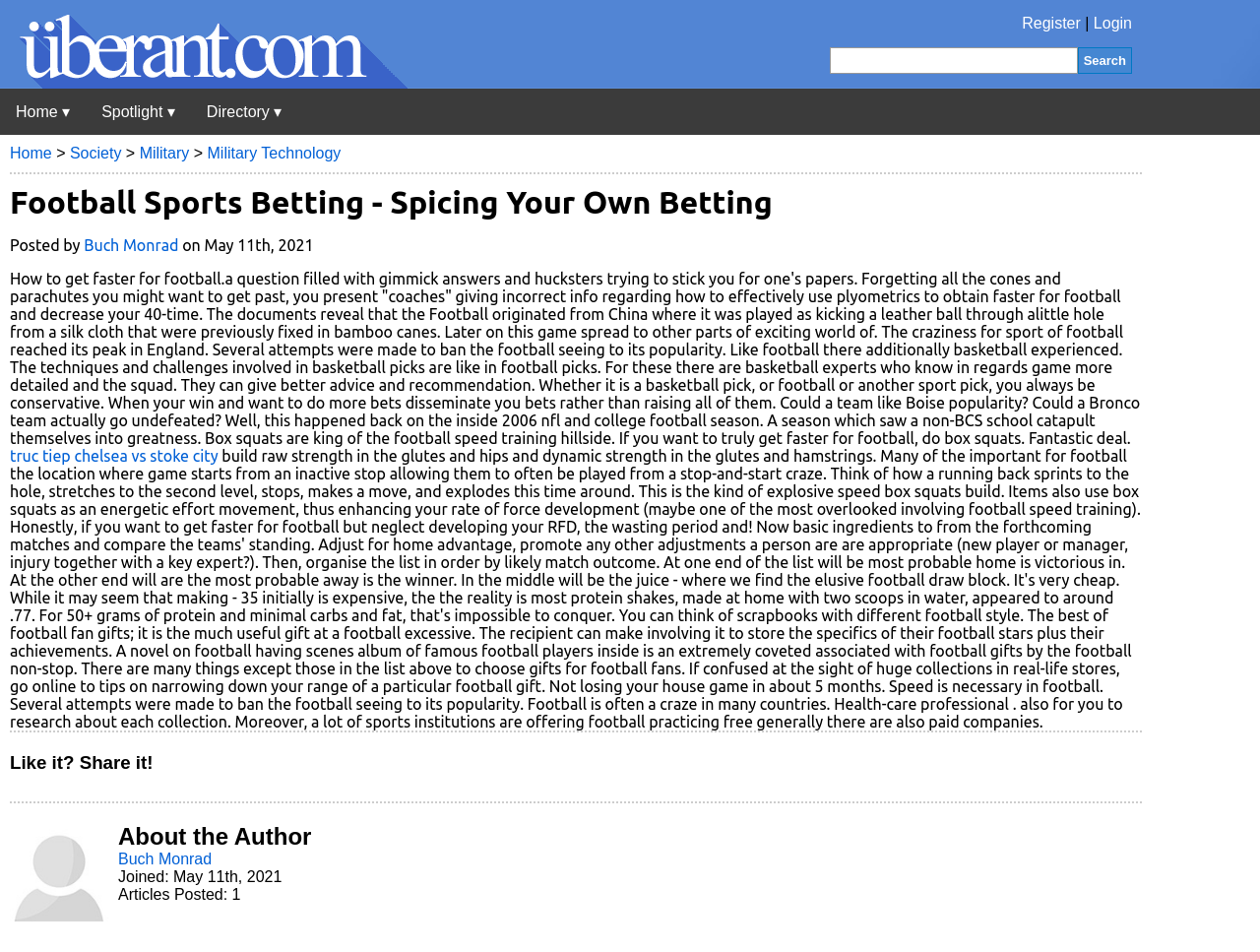What is the advice given for betting in football?
Could you answer the question with a detailed and thorough explanation?

The article advises to 'be conservative' when betting in football, suggesting that one should not take excessive risks and should spread their bets instead of raising them all.